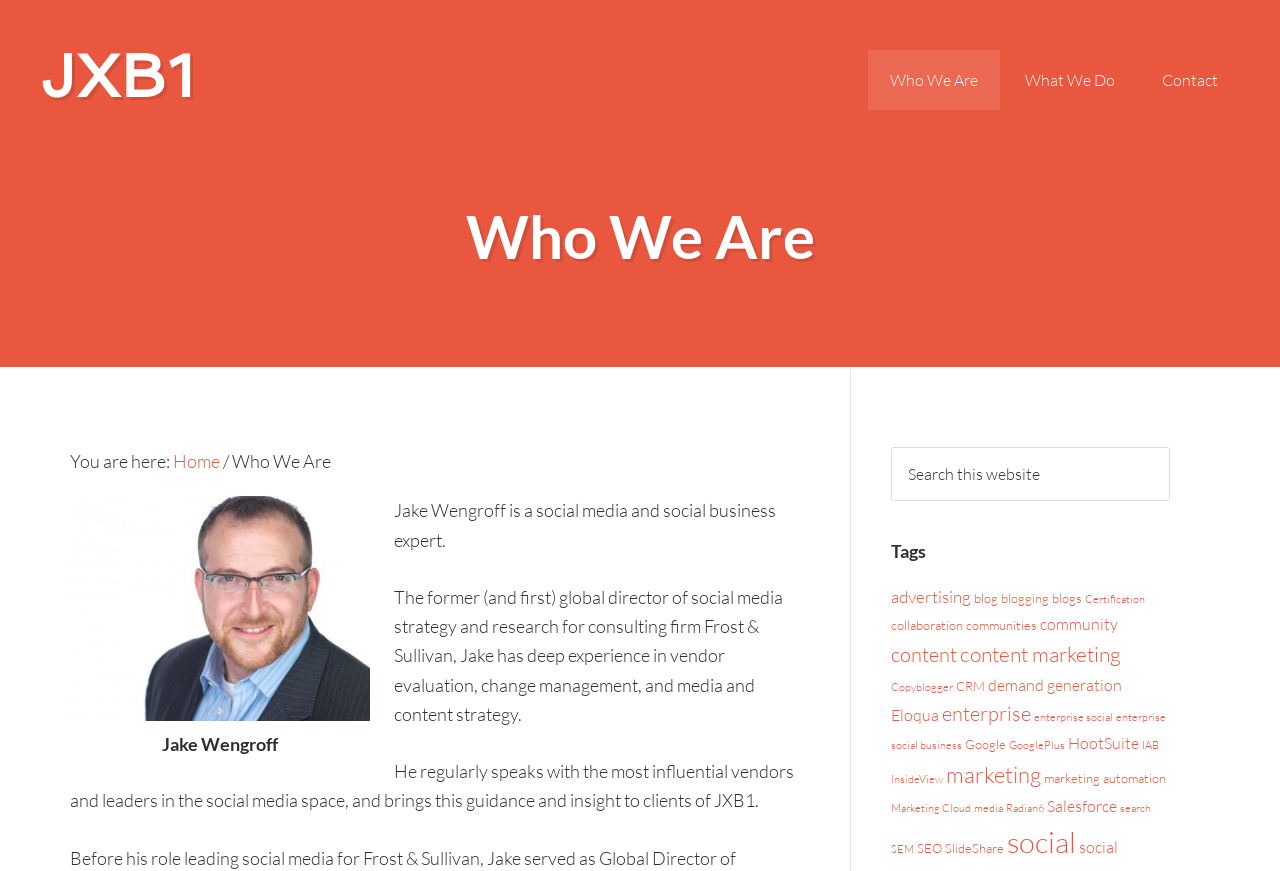Determine the bounding box coordinates for the area that needs to be clicked to fulfill this task: "Click on the 'Who We Are' link". The coordinates must be given as four float numbers between 0 and 1, i.e., [left, top, right, bottom].

[0.678, 0.057, 0.781, 0.126]